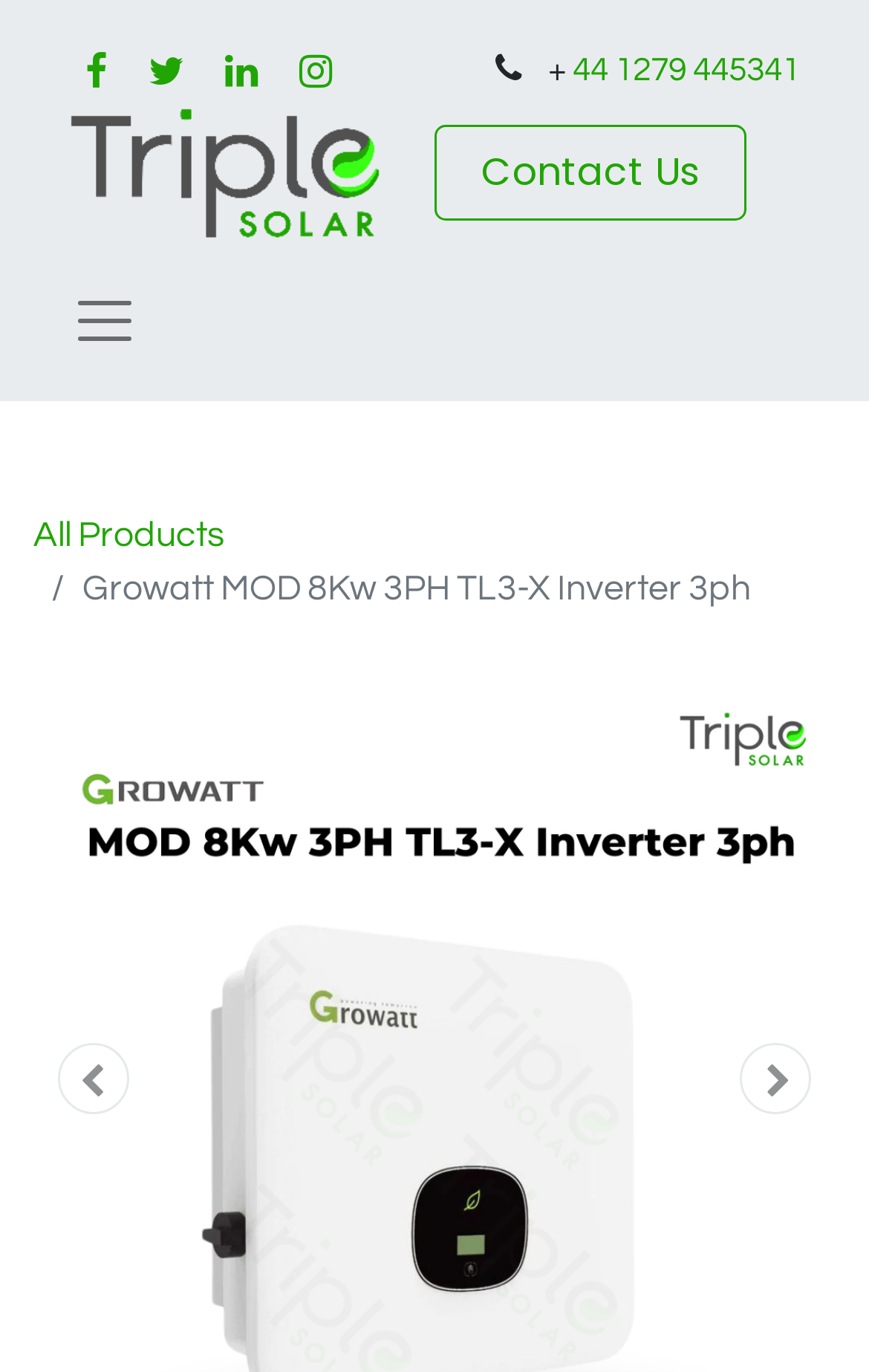Are there previous and next buttons?
Look at the image and construct a detailed response to the question.

There are two image elements with the text 'Previous' and 'Next' which are located at the bottom of the webpage, indicating that the website has pagination functionality.